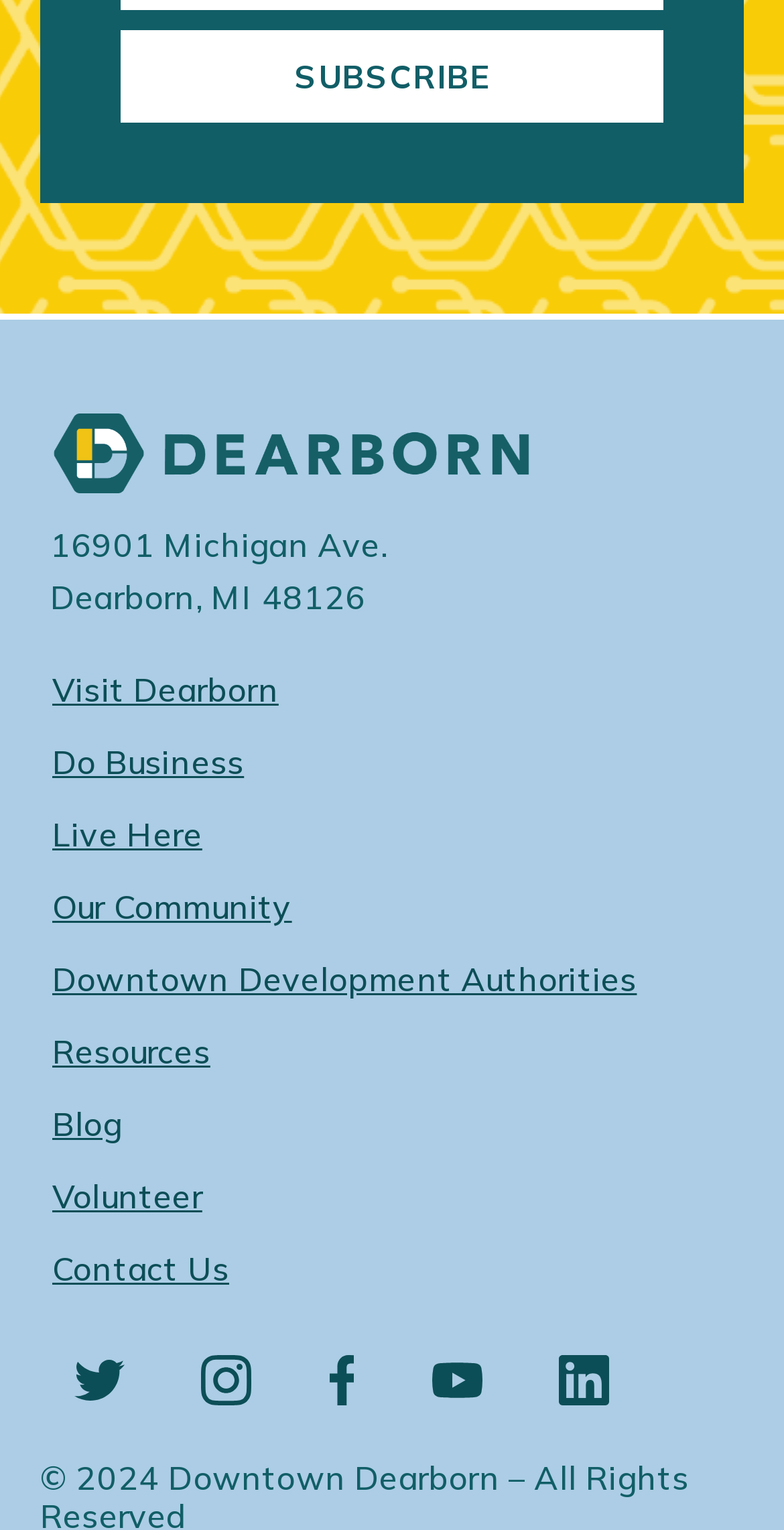Please identify the bounding box coordinates of the element's region that I should click in order to complete the following instruction: "Visit the home page". The bounding box coordinates consist of four float numbers between 0 and 1, i.e., [left, top, right, bottom].

[0.051, 0.262, 0.692, 0.334]